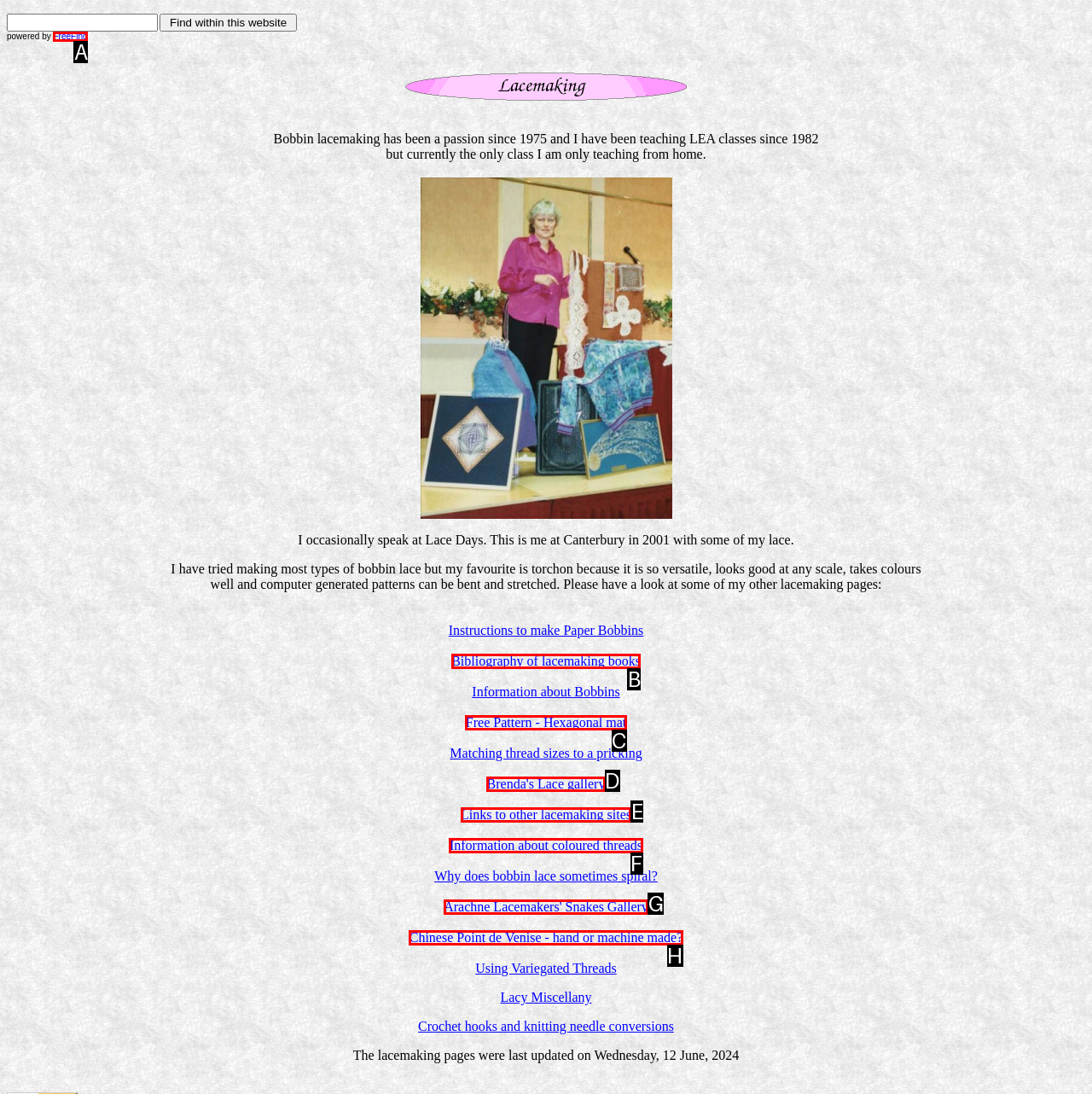Identify the option that best fits this description: Home
Answer with the appropriate letter directly.

None